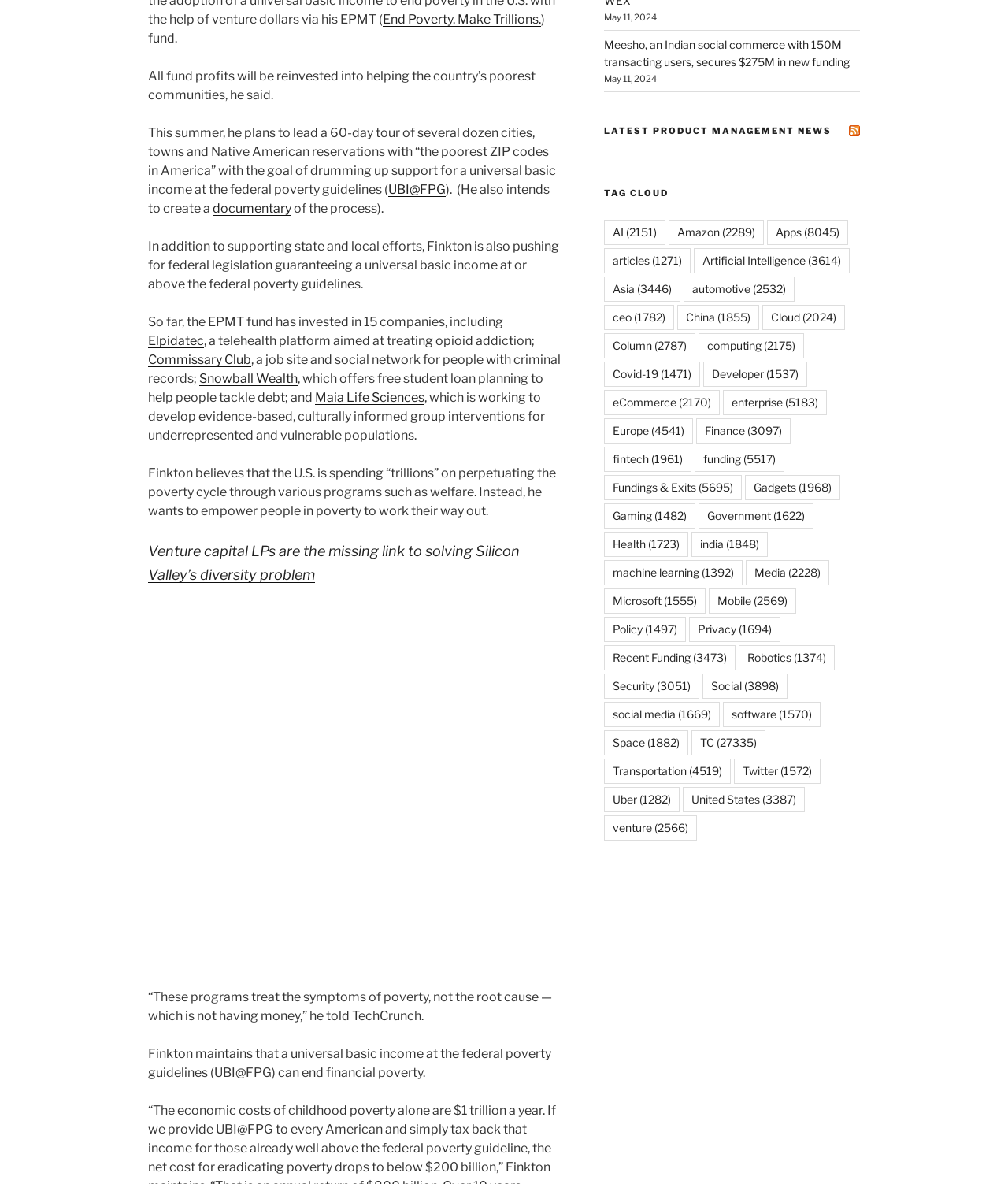Identify the bounding box coordinates for the region of the element that should be clicked to carry out the instruction: "Click on 'AI (2,151 items)' tag". The bounding box coordinates should be four float numbers between 0 and 1, i.e., [left, top, right, bottom].

[0.599, 0.186, 0.66, 0.207]